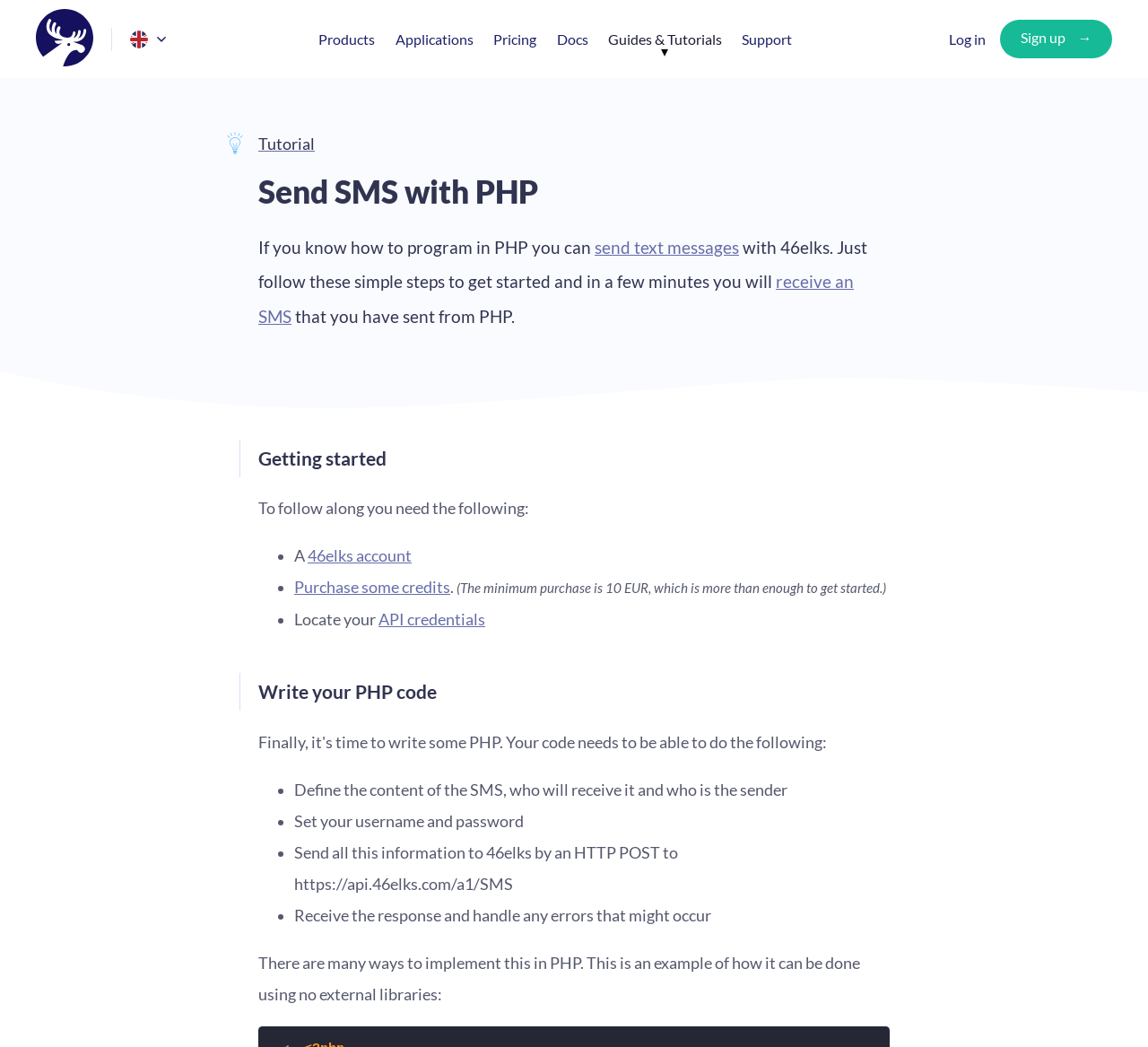What is the minimum purchase of credits required?
Respond to the question with a single word or phrase according to the image.

10 EUR